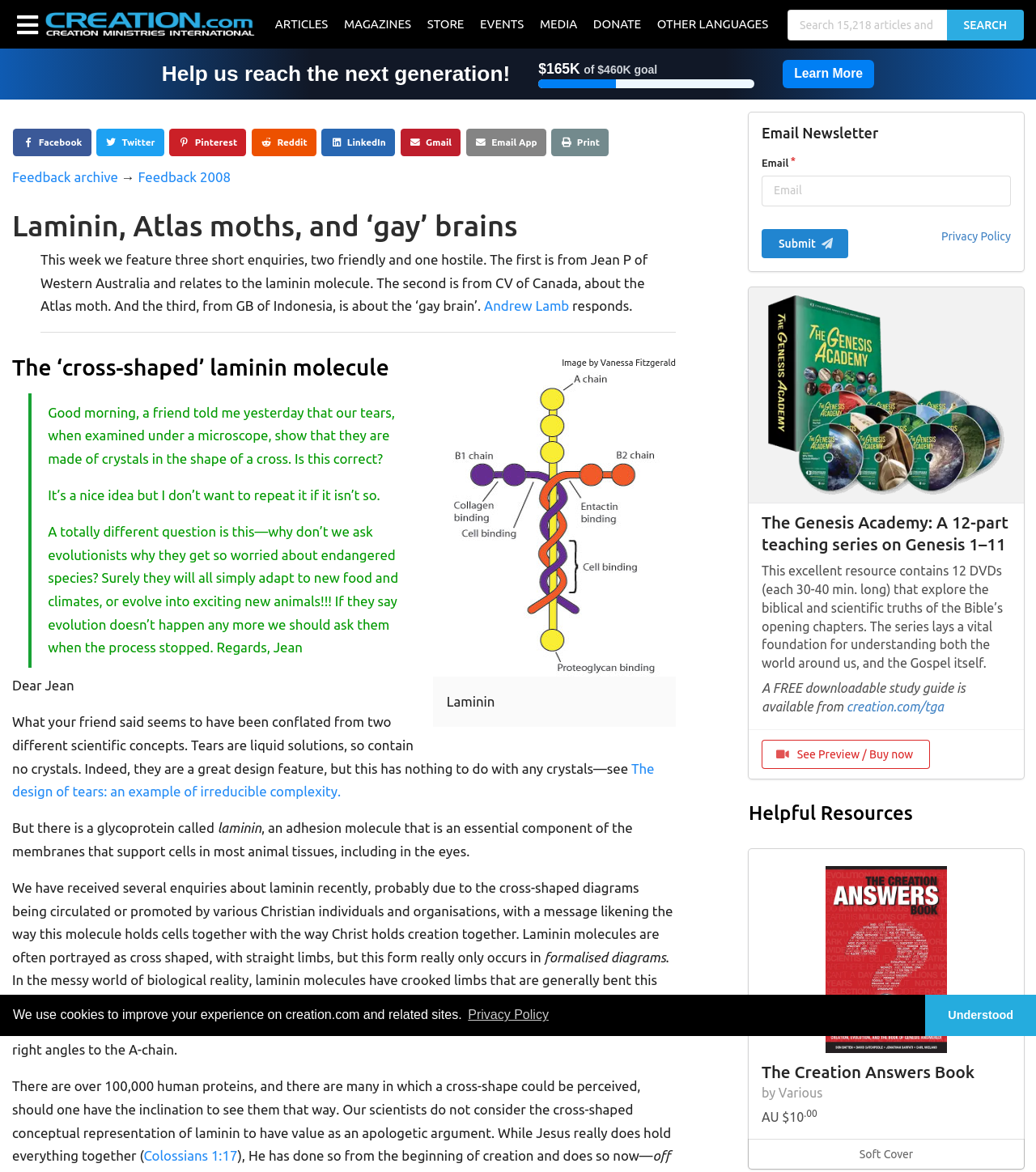Answer succinctly with a single word or phrase:
What is the name of the website?

Creation.com